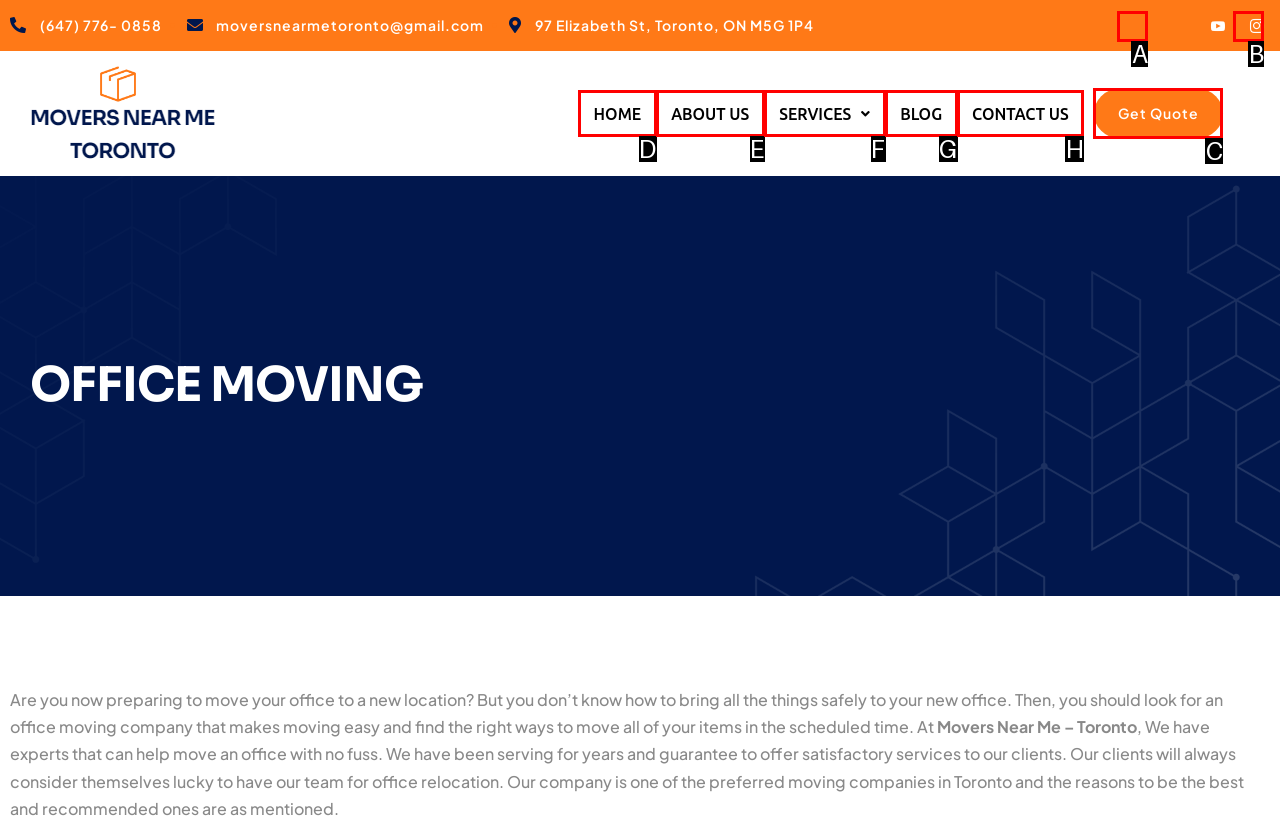Tell me which one HTML element best matches the description: About Us Answer with the option's letter from the given choices directly.

E